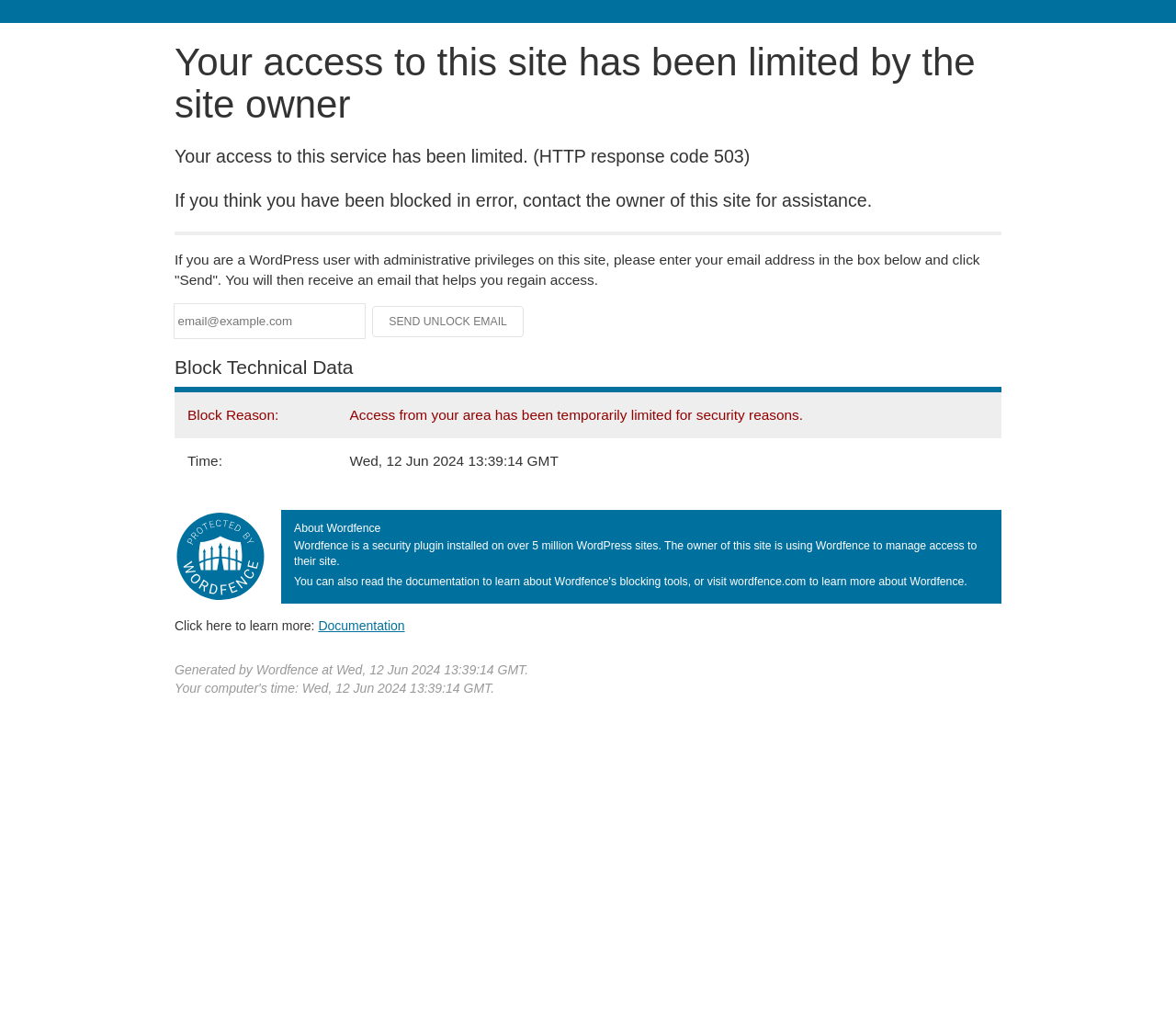What is the timestamp of the block?
Respond with a short answer, either a single word or a phrase, based on the image.

Wed, 12 Jun 2024 13:39:14 GMT